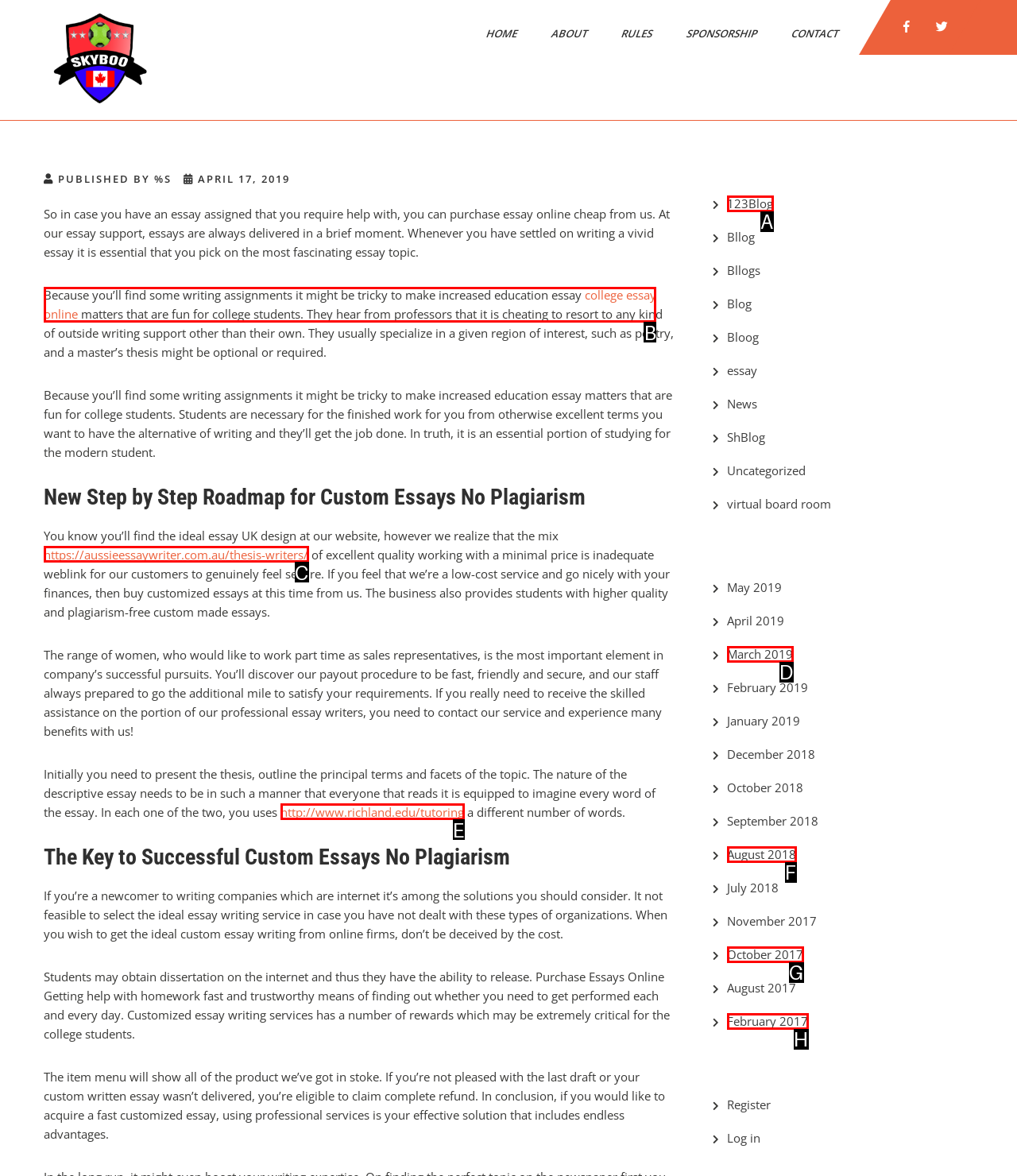To complete the task: Click on the 'college essay online' link, select the appropriate UI element to click. Respond with the letter of the correct option from the given choices.

B